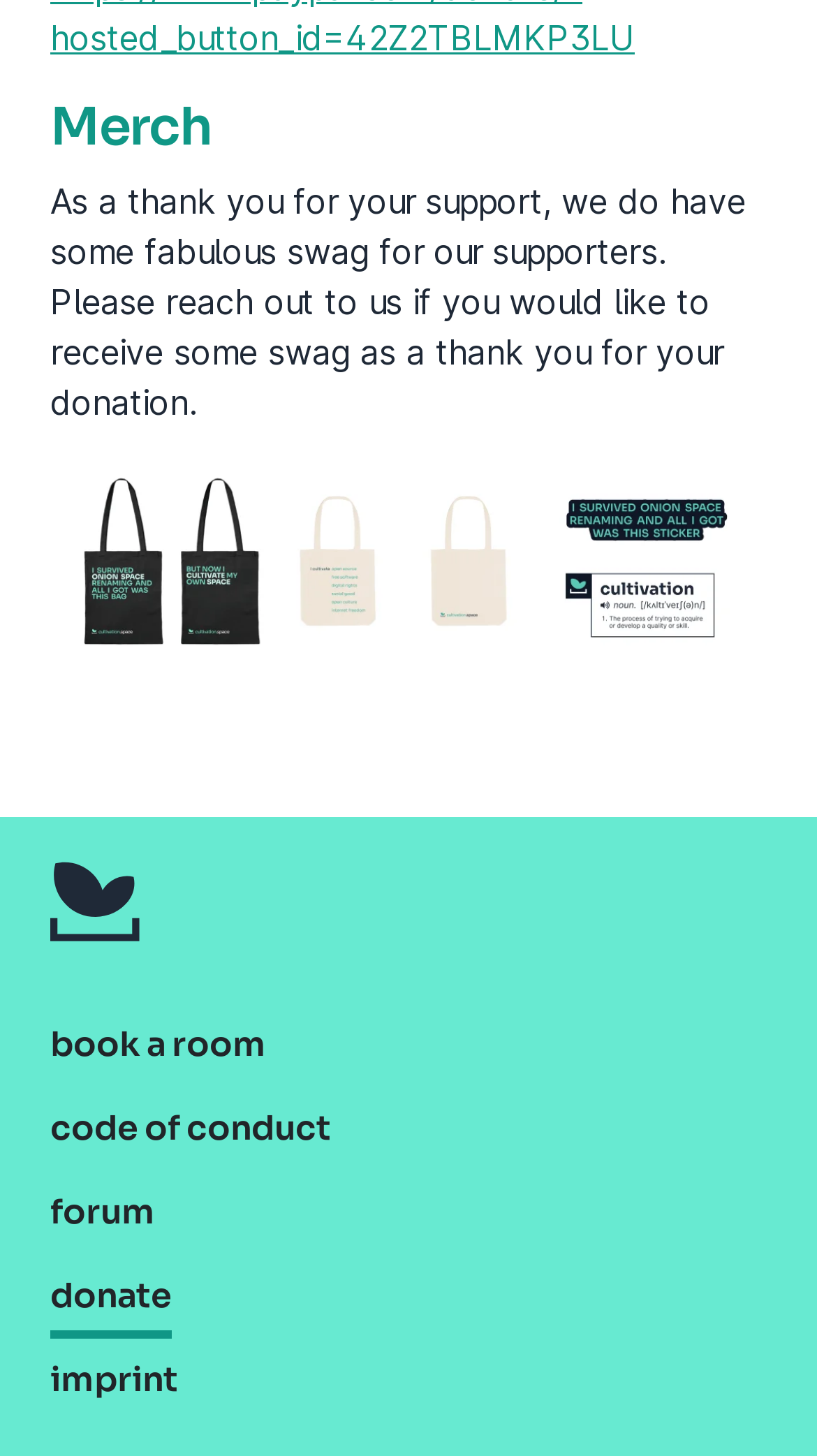Answer succinctly with a single word or phrase:
What is above the image 'Donate to get this merch'?

Static text